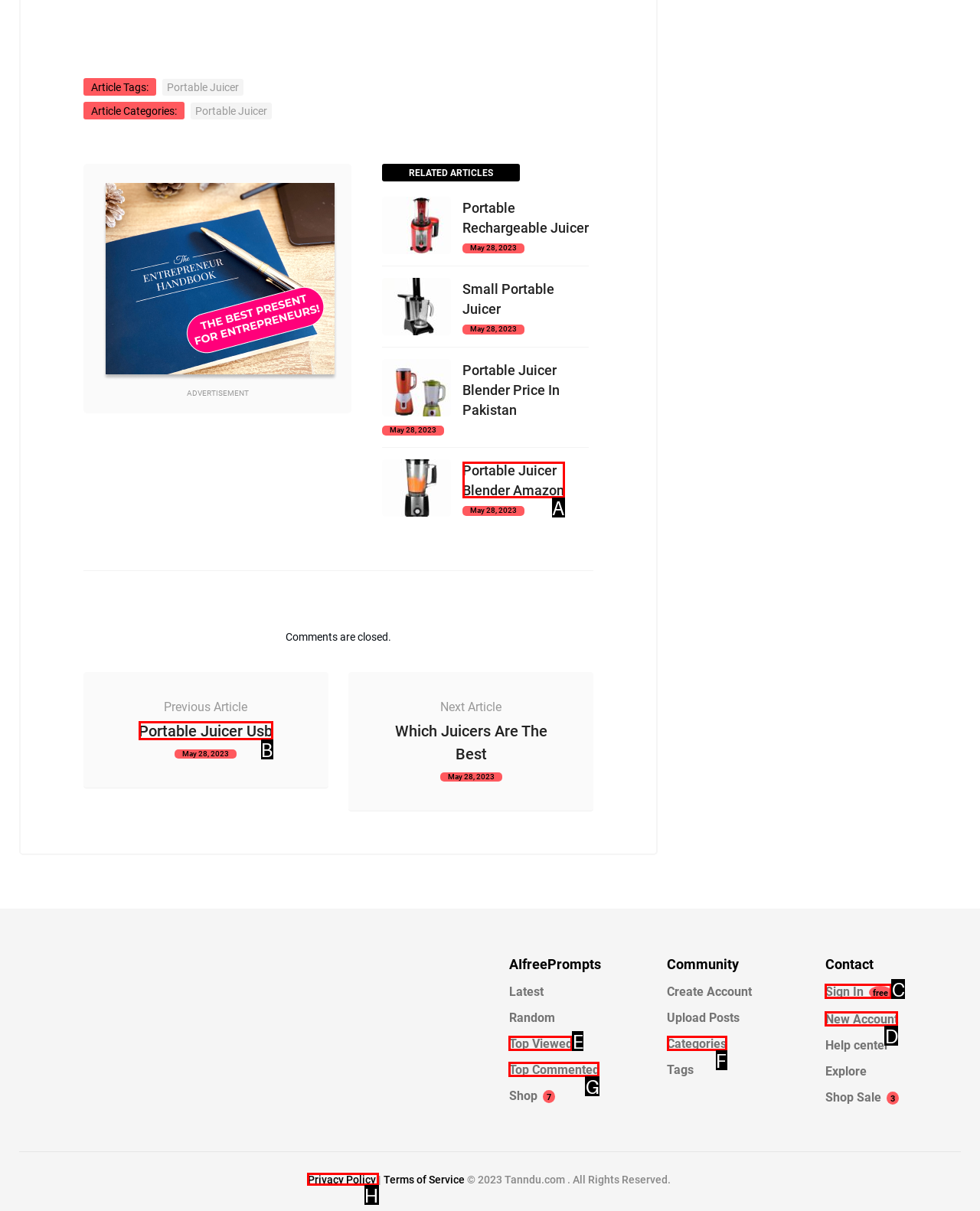Select the correct UI element to complete the task: Check 'Privacy Policy'
Please provide the letter of the chosen option.

H